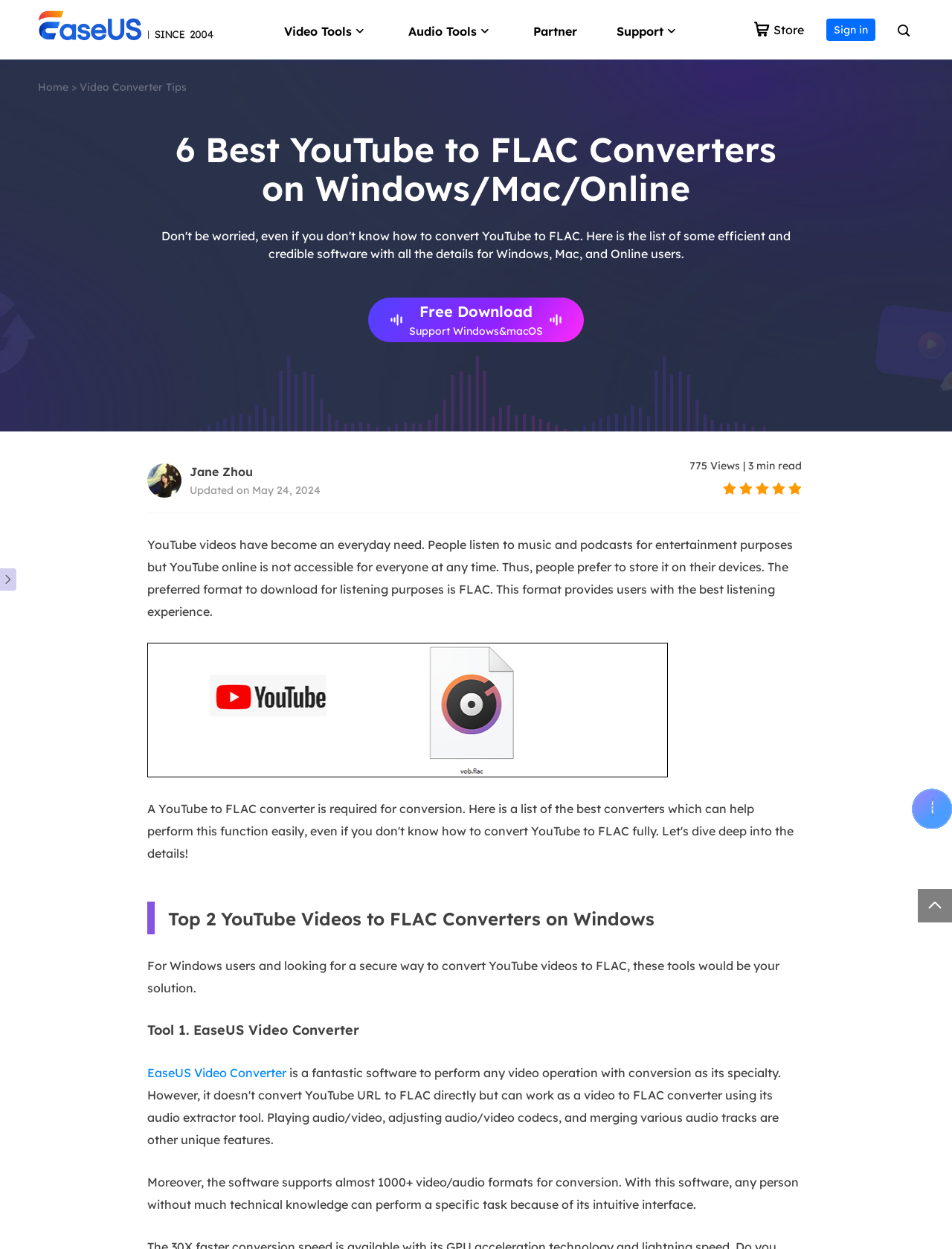Can you find the bounding box coordinates for the element to click on to achieve the instruction: "Share on Facebook"?

None